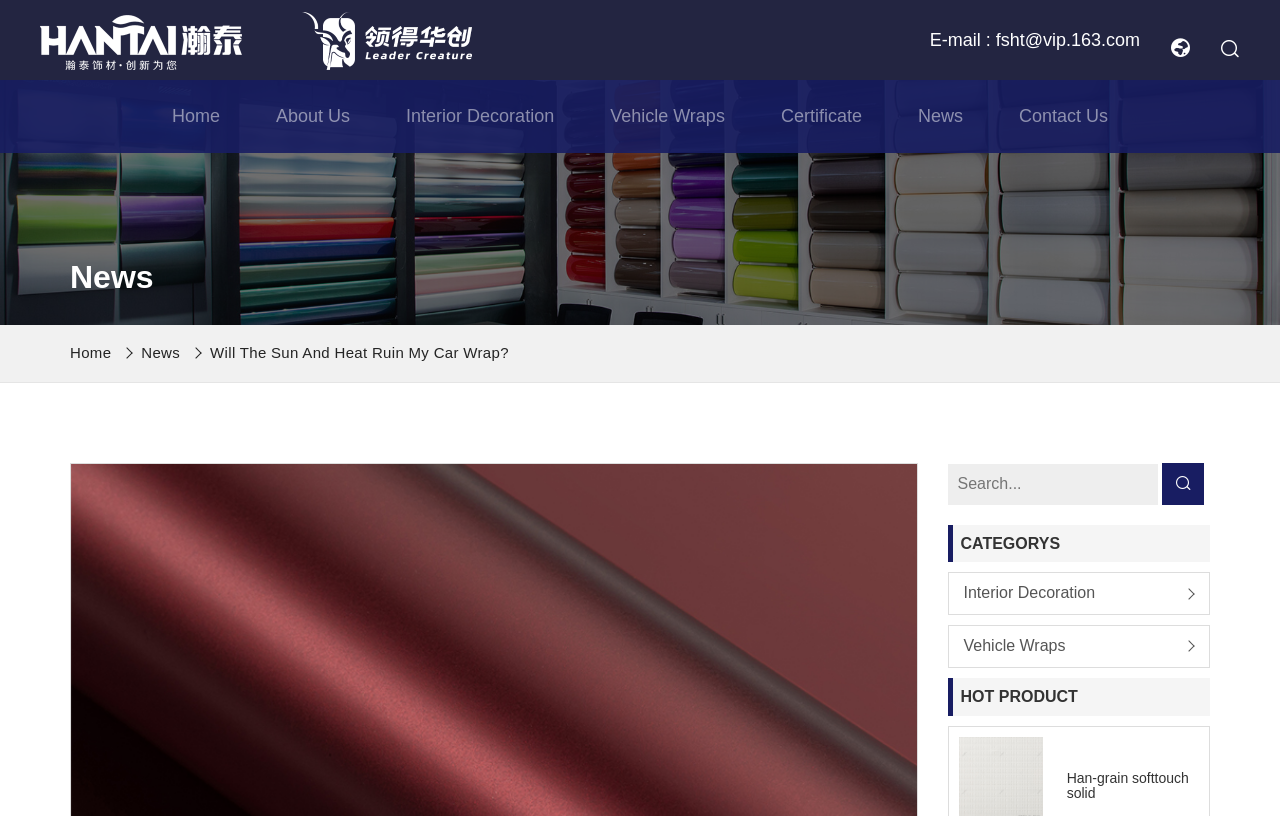Give a one-word or phrase response to the following question: How many main categories are listed on this webpage?

Two